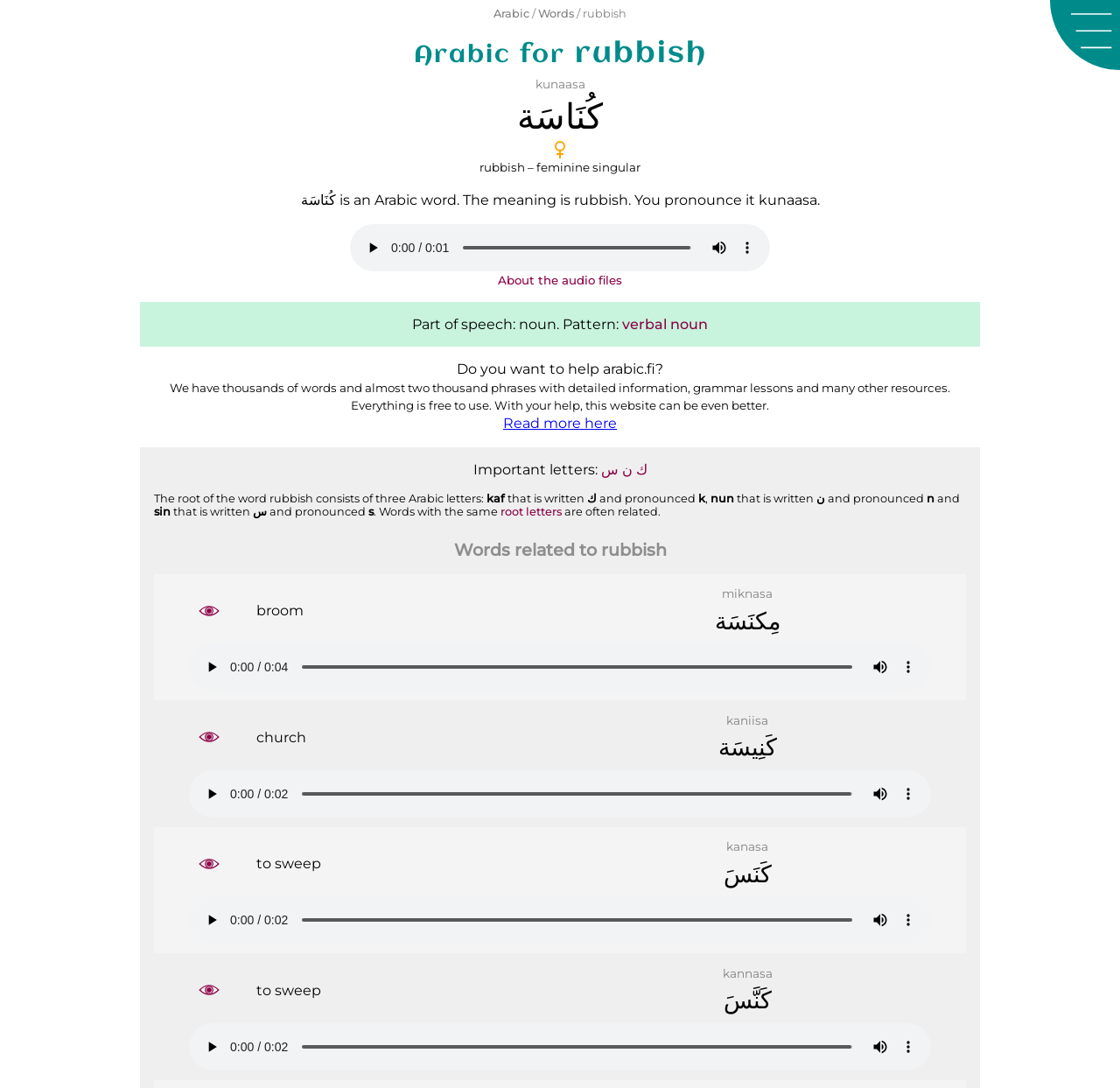From the webpage screenshot, predict the bounding box of the UI element that matches this description: "Arabic".

[0.441, 0.006, 0.473, 0.019]